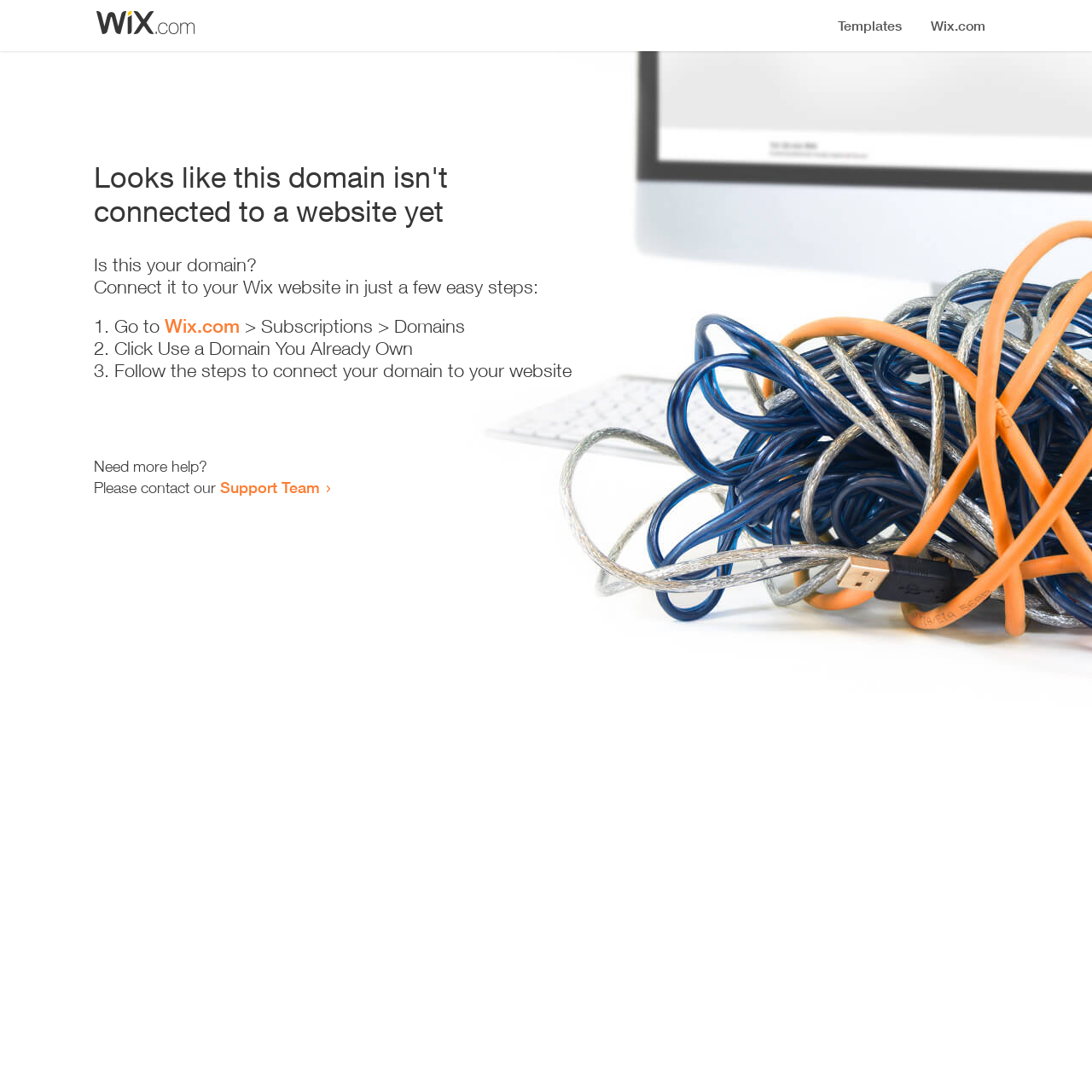What is the purpose of this webpage?
Please provide a single word or phrase as your answer based on the screenshot.

Connect domain to website